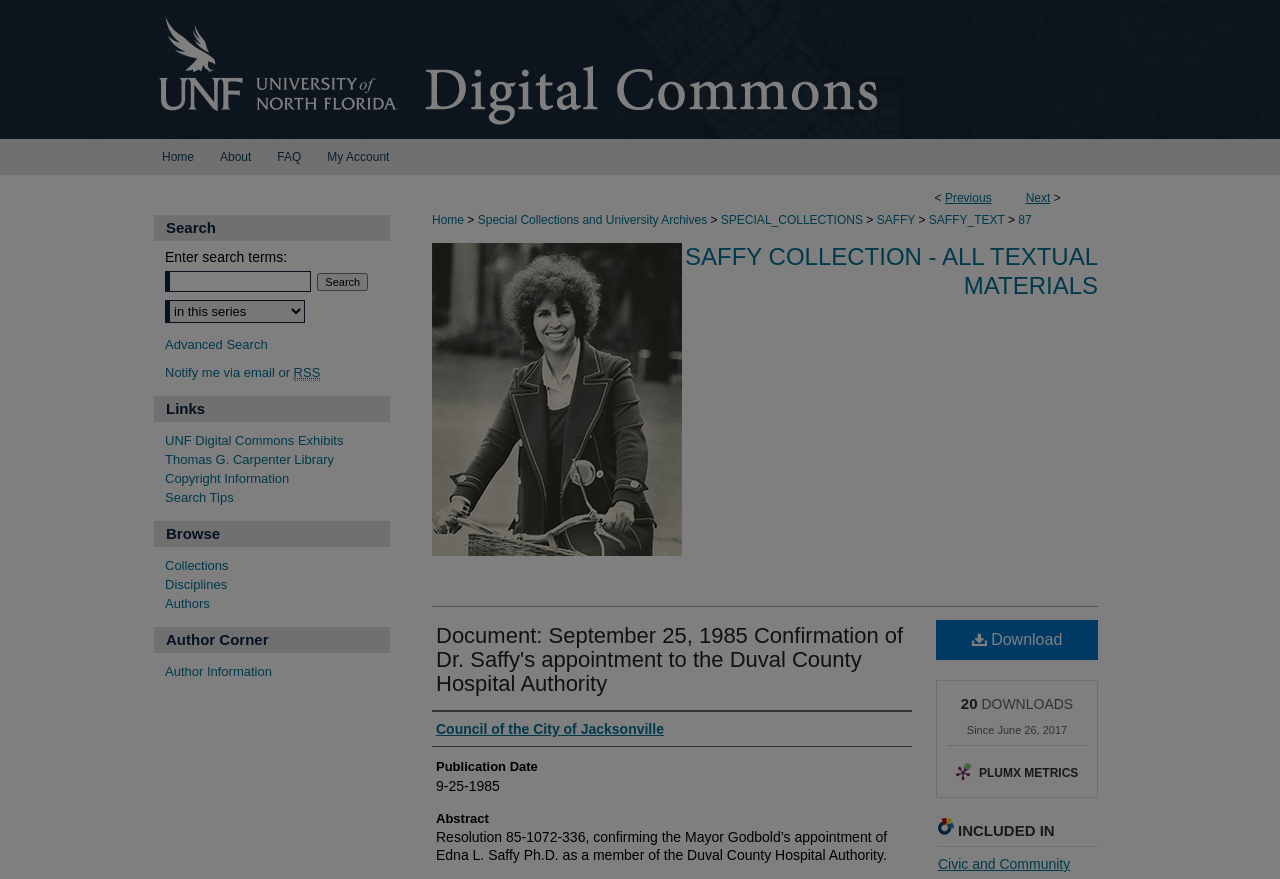Extract the bounding box coordinates for the described element: "is stolichnaya vodka gluten free". The coordinates should be represented as four float numbers between 0 and 1: [left, top, right, bottom].

None